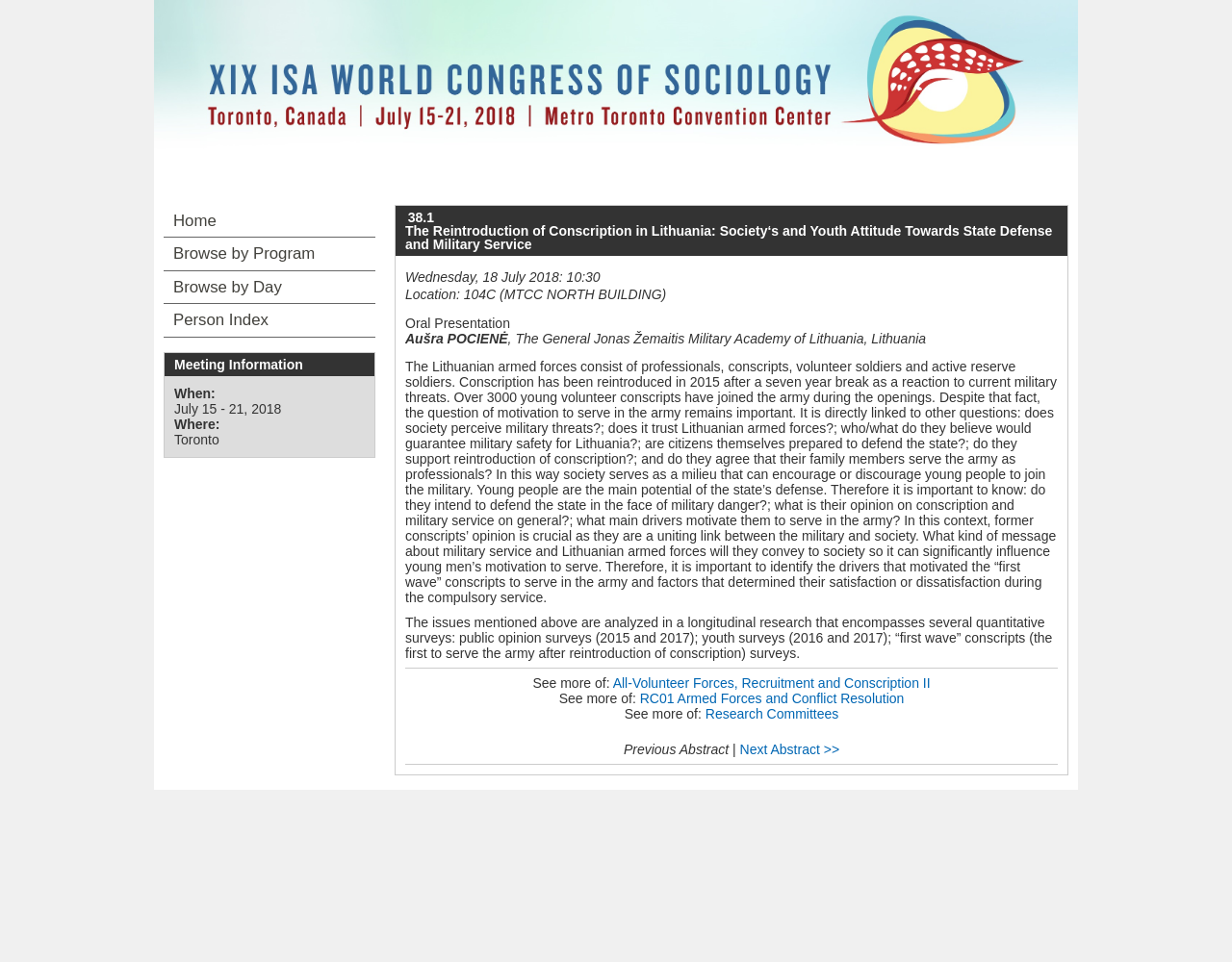Based on the element description: "Next Abstract >>", identify the bounding box coordinates for this UI element. The coordinates must be four float numbers between 0 and 1, listed as [left, top, right, bottom].

[0.6, 0.771, 0.681, 0.787]